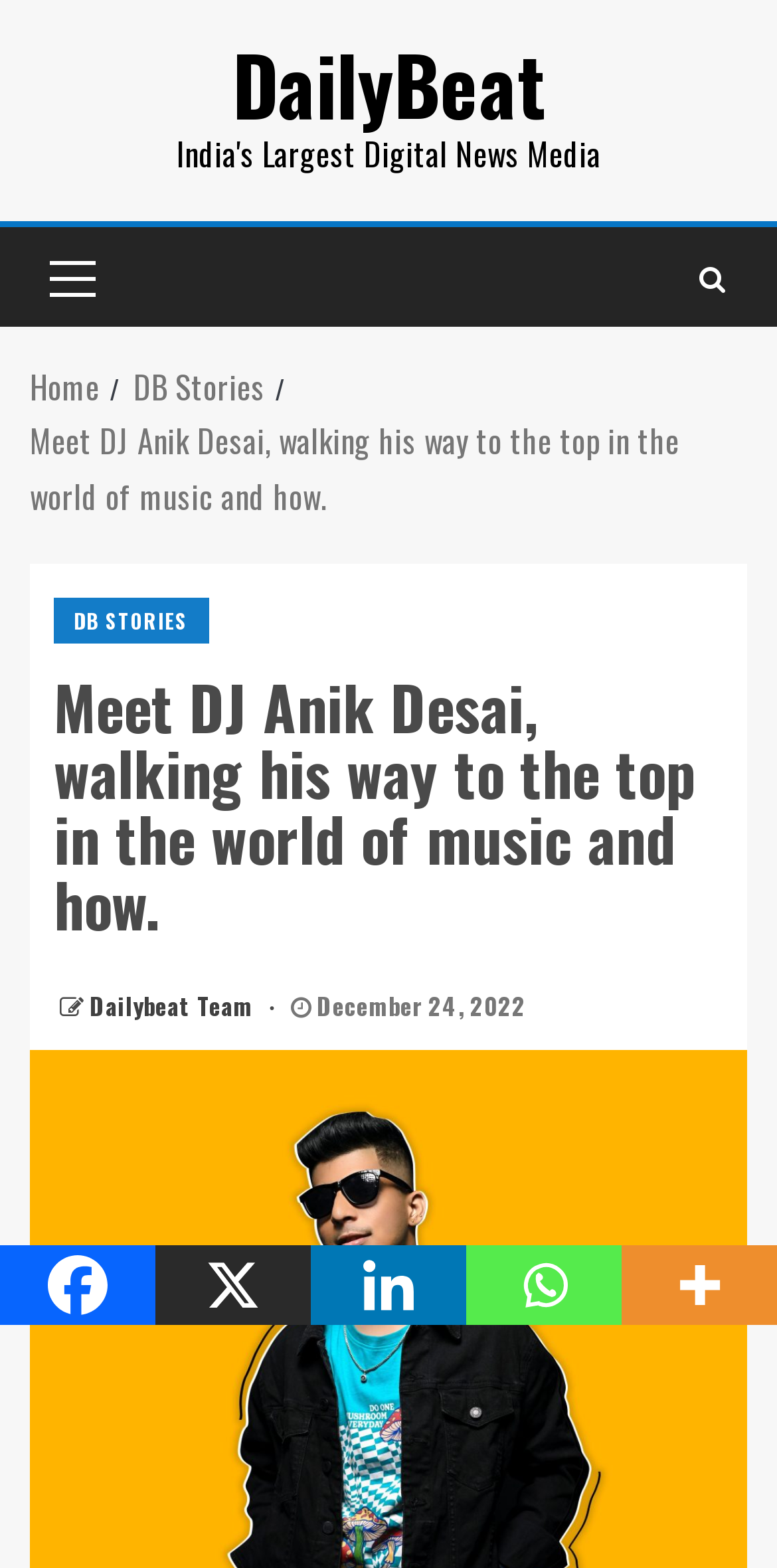What is the name of the team that wrote the article?
Please provide an in-depth and detailed response to the question.

The article's author is mentioned as 'Dailybeat Team' below the article's title.